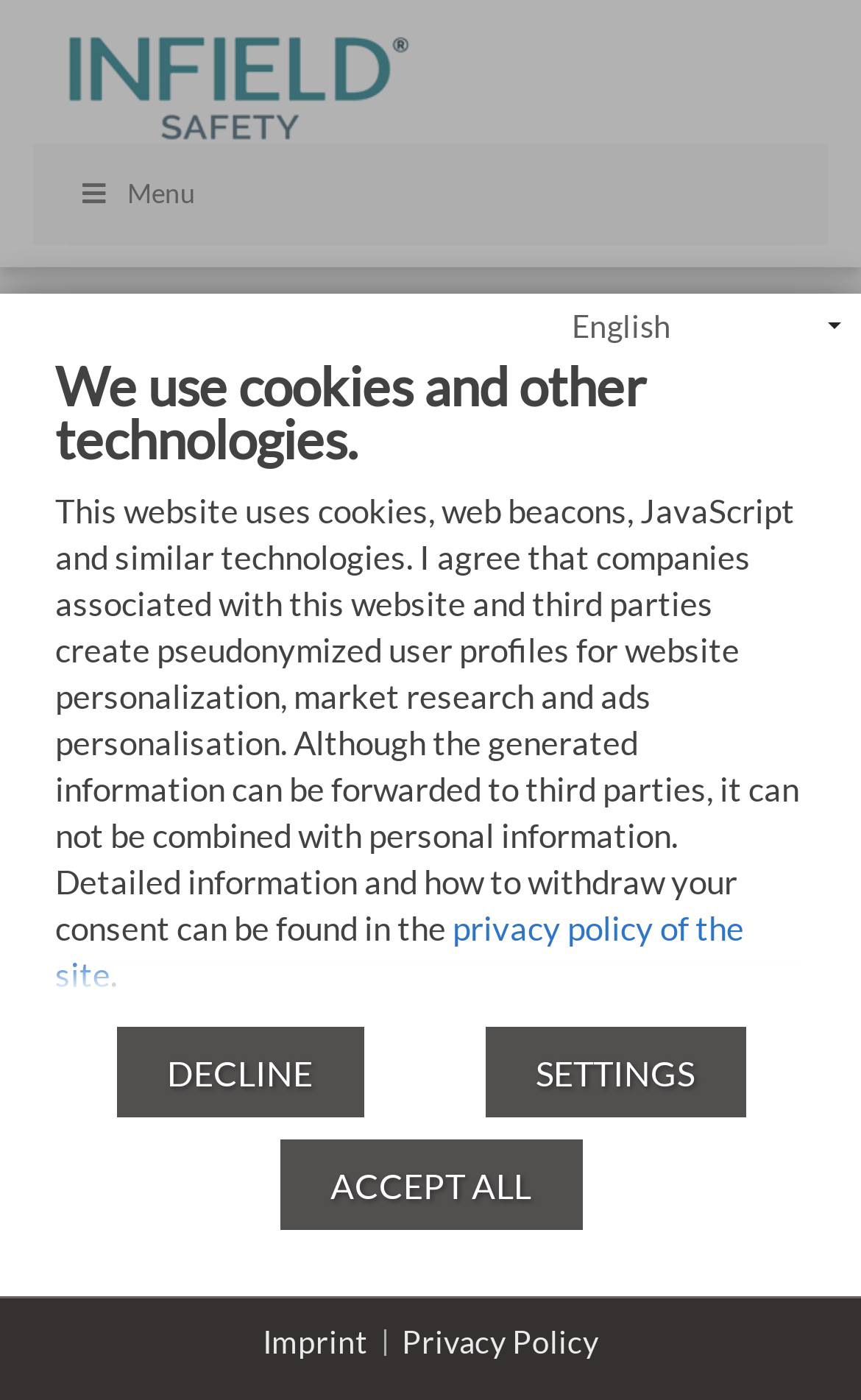Please determine the bounding box coordinates of the element to click in order to execute the following instruction: "Change consent". The coordinates should be four float numbers between 0 and 1, specified as [left, top, right, bottom].

[0.038, 0.909, 0.162, 0.984]